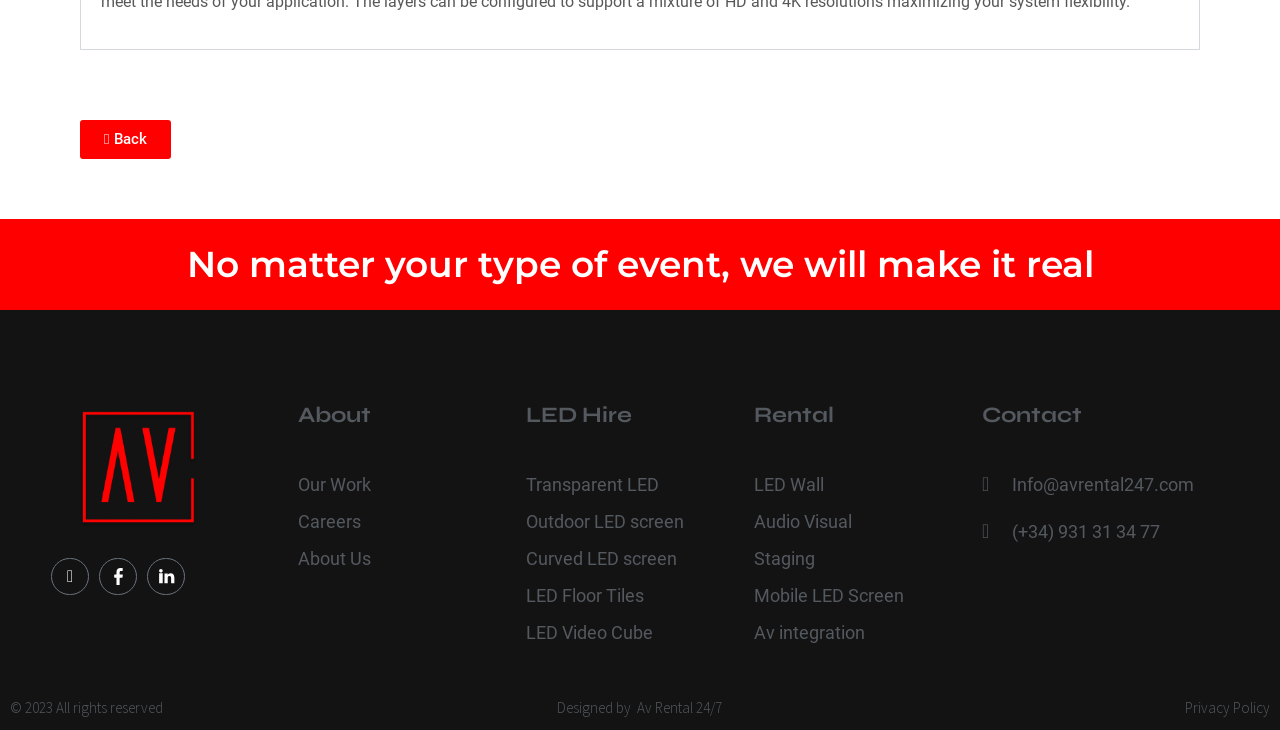Please determine the bounding box coordinates of the section I need to click to accomplish this instruction: "Check 'Privacy Policy'".

[0.926, 0.953, 0.992, 0.986]